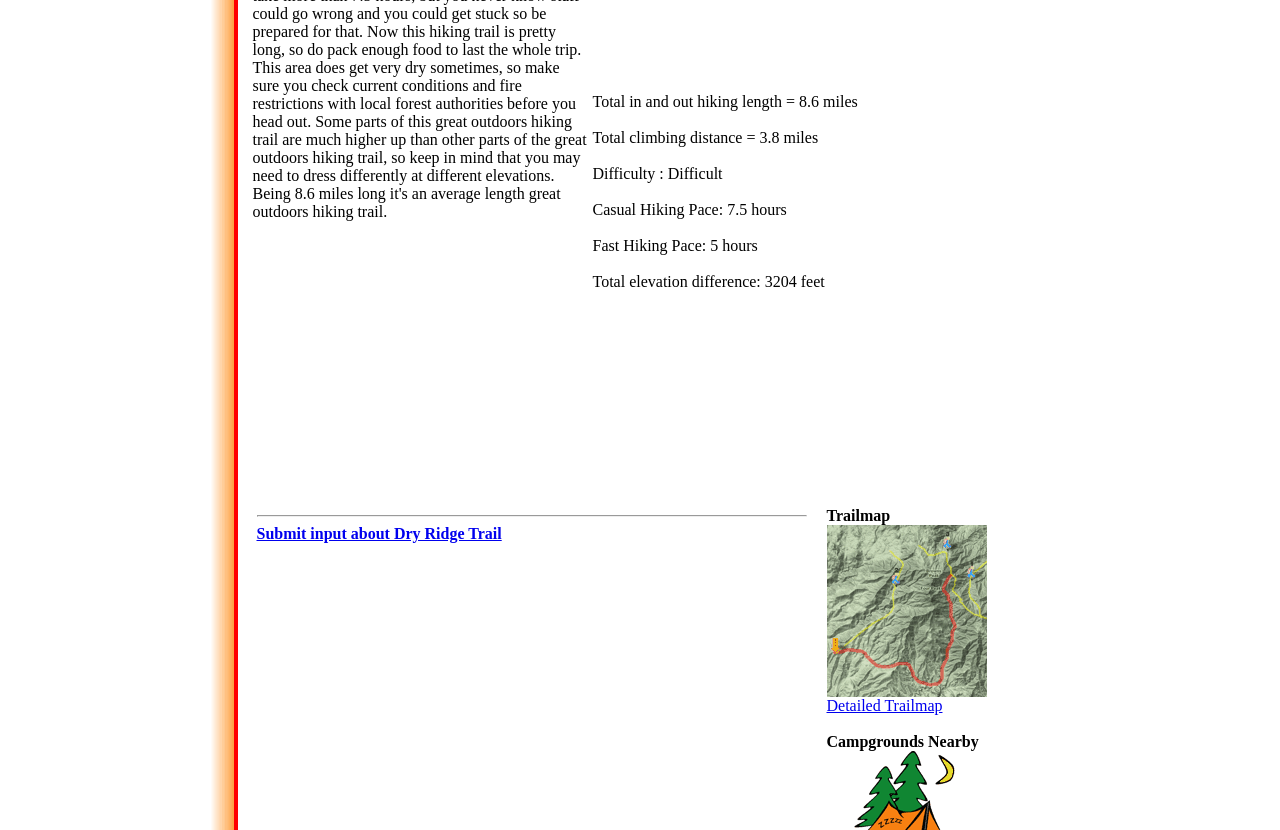Given the element description: "Detailed Trailmap", predict the bounding box coordinates of this UI element. The coordinates must be four float numbers between 0 and 1, given as [left, top, right, bottom].

[0.646, 0.823, 0.771, 0.861]